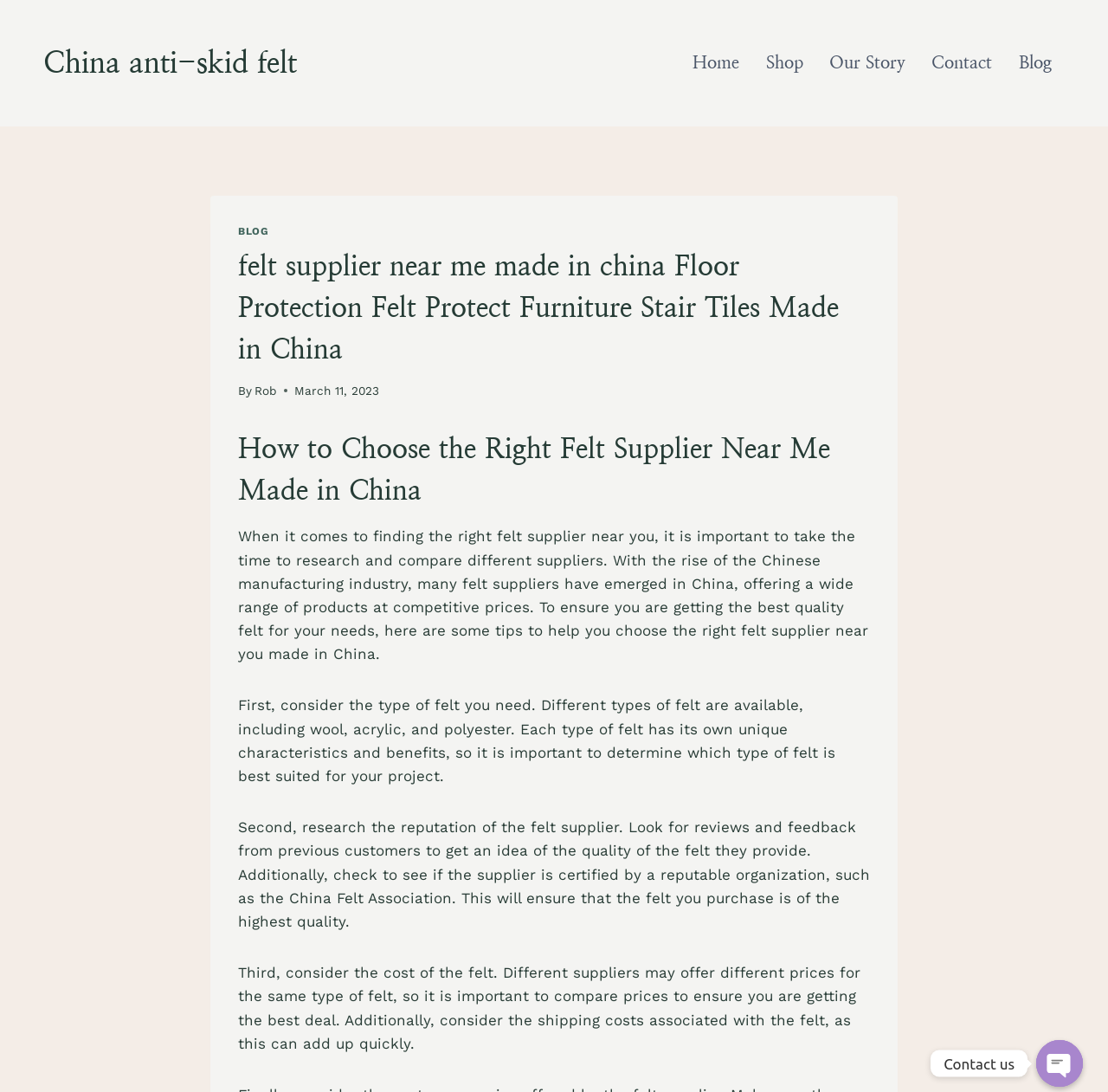Locate the bounding box coordinates of the area you need to click to fulfill this instruction: 'Read the article 'How to Choose the Right Felt Supplier Near Me Made in China''. The coordinates must be in the form of four float numbers ranging from 0 to 1: [left, top, right, bottom].

[0.215, 0.392, 0.785, 0.468]